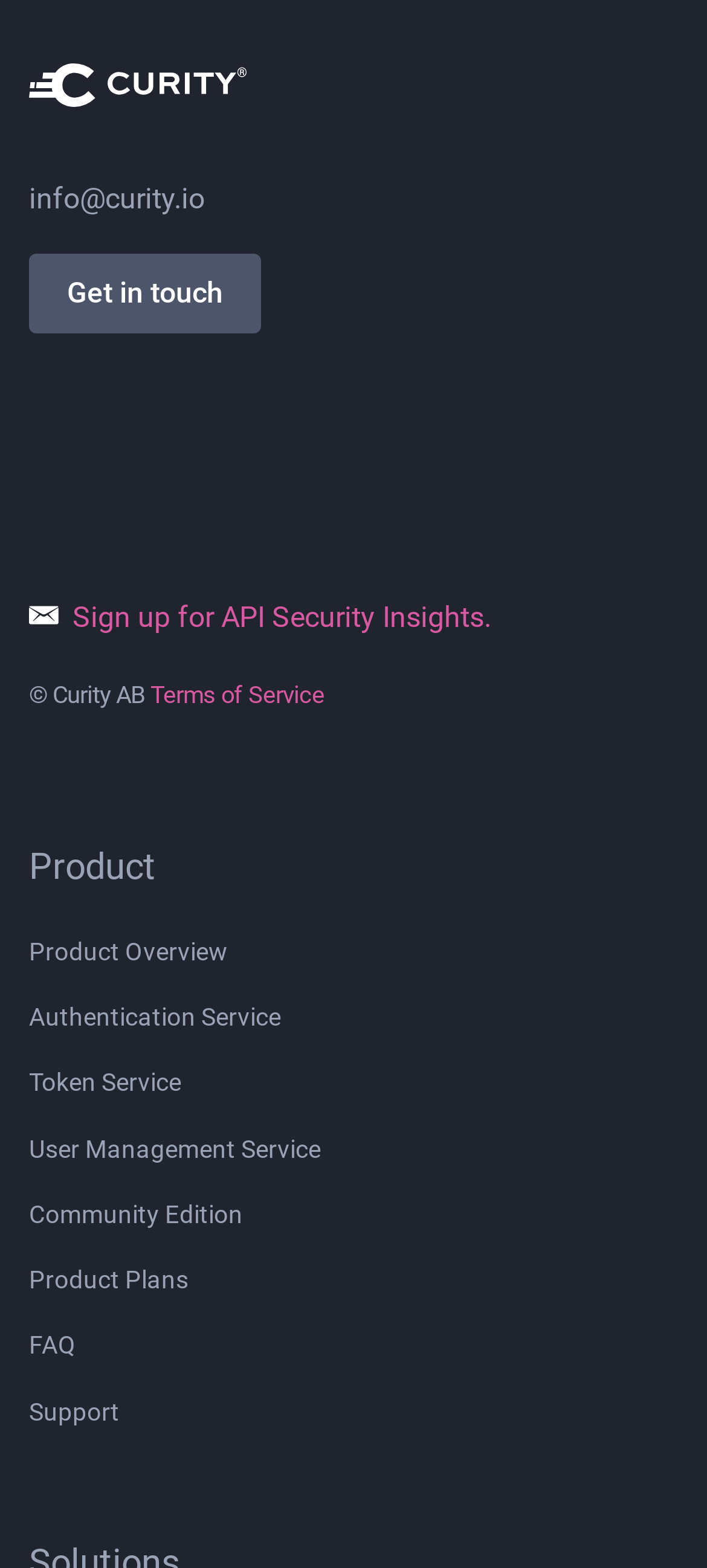Find and specify the bounding box coordinates that correspond to the clickable region for the instruction: "View Product Overview".

[0.041, 0.586, 0.959, 0.628]